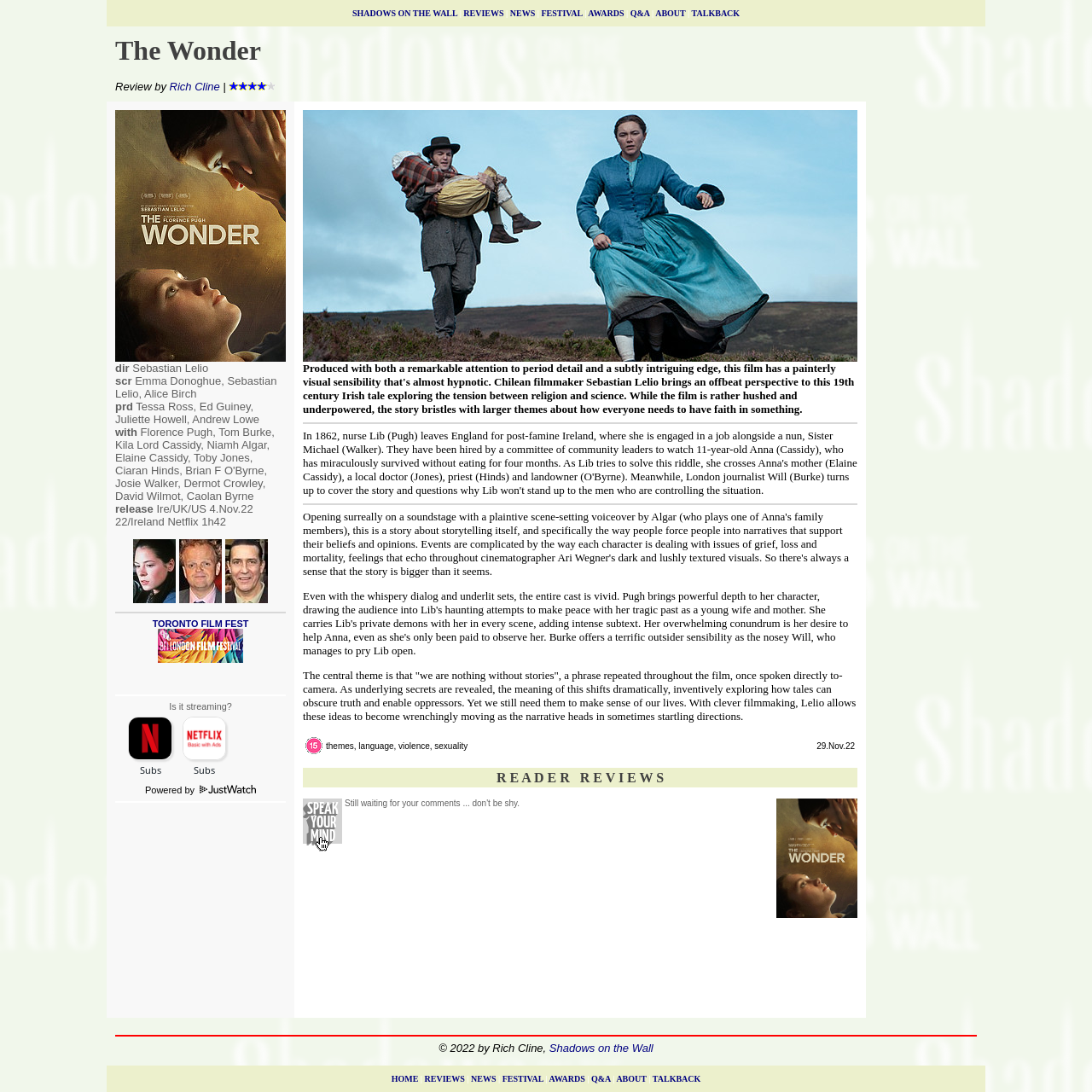Given the element description Shadows on the Wall, predict the bounding box coordinates for the UI element in the webpage screenshot. The format should be (top-left x, top-left y, bottom-right x, bottom-right y), and the values should be between 0 and 1.

[0.503, 0.954, 0.598, 0.966]